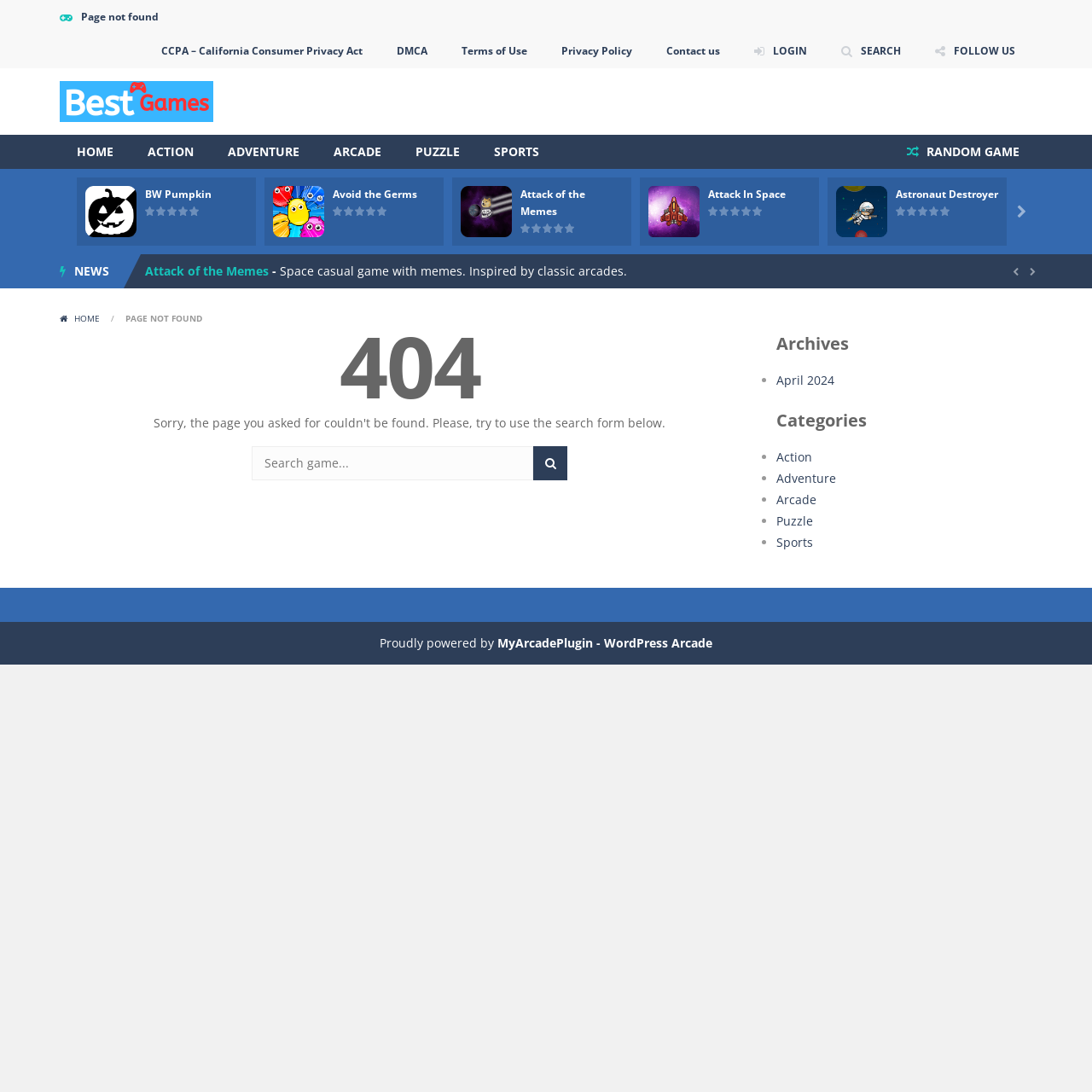How are the games on this webpage organized?
Refer to the image and respond with a one-word or short-phrase answer.

By category